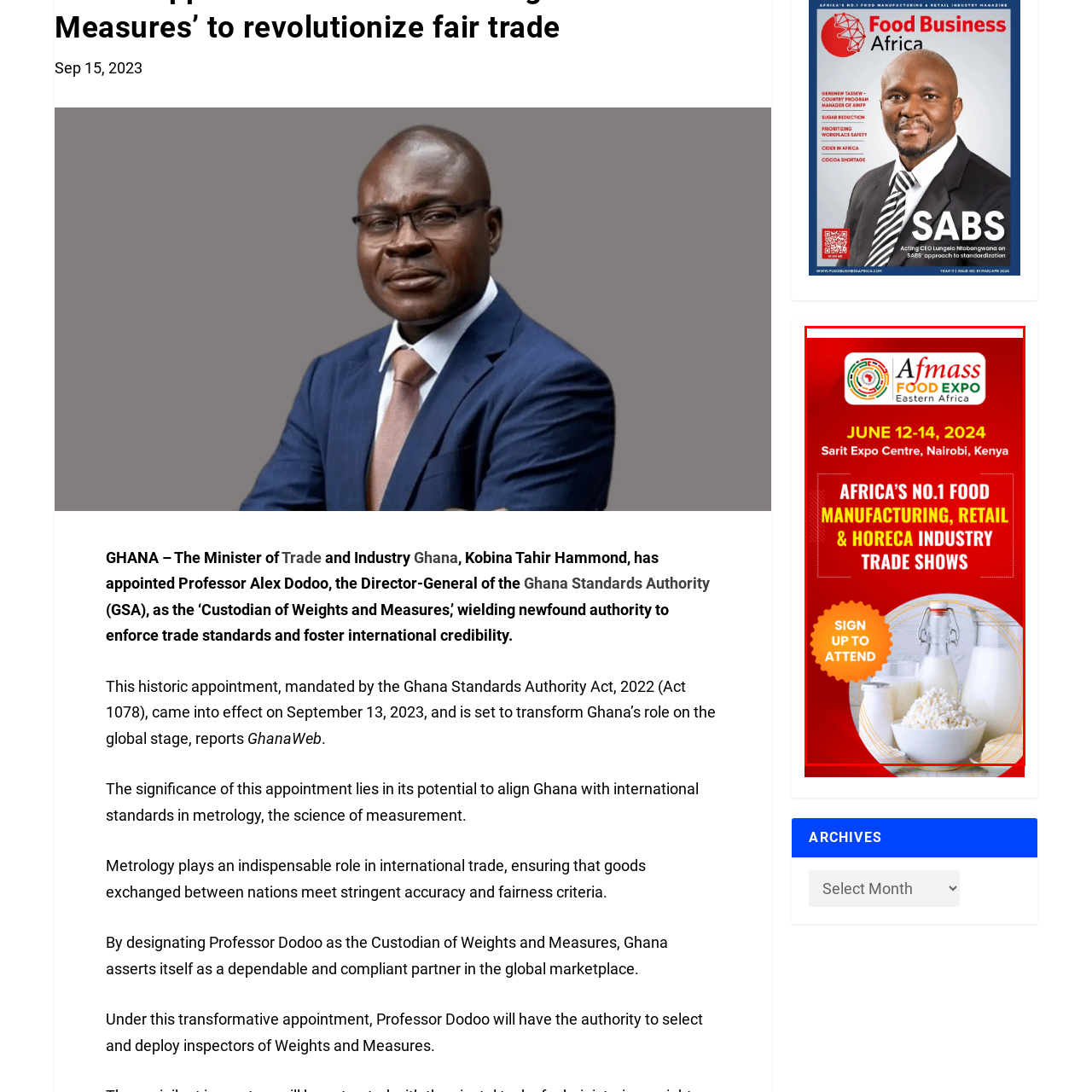Inspect the image outlined by the red box and answer the question using a single word or phrase:
What is the color of the background?

Striking red